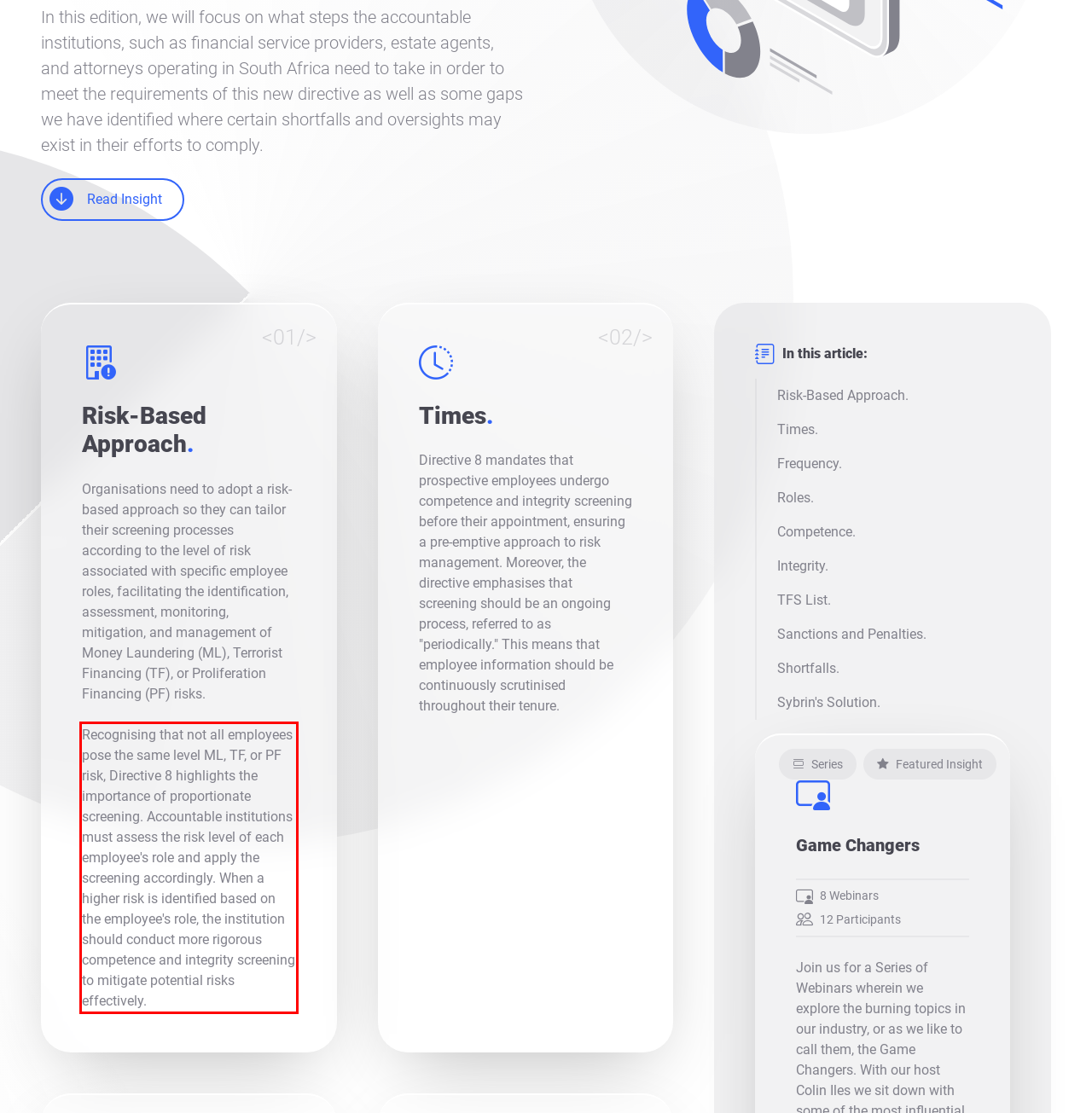Given a screenshot of a webpage, identify the red bounding box and perform OCR to recognize the text within that box.

Recognising that not all employees pose the same level ML, TF, or PF risk, Directive 8 highlights the importance of proportionate screening. Accountable institutions must assess the risk level of each employee's role and apply the screening accordingly. When a higher risk is identified based on the employee's role, the institution should conduct more rigorous competence and integrity screening to mitigate potential risks effectively.